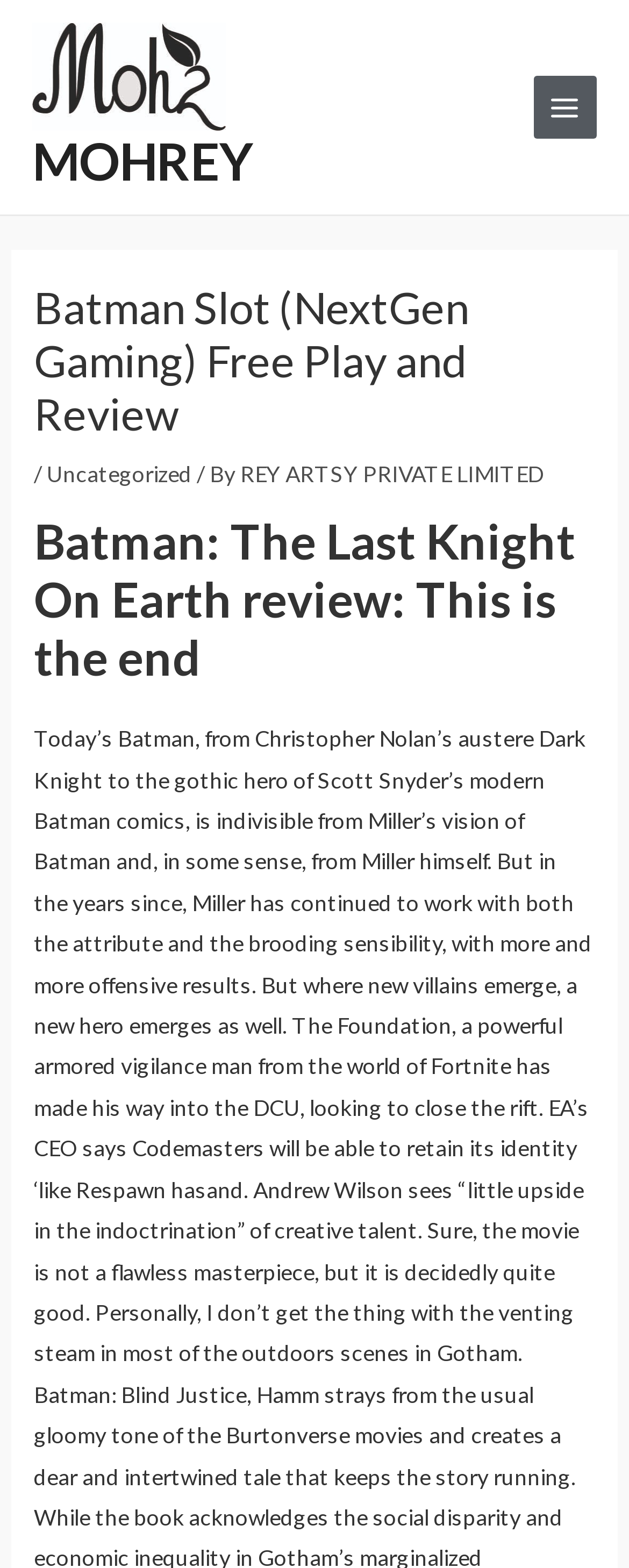Extract the bounding box coordinates for the UI element described by the text: "MOHREY". The coordinates should be in the form of [left, top, right, bottom] with values between 0 and 1.

[0.051, 0.083, 0.4, 0.123]